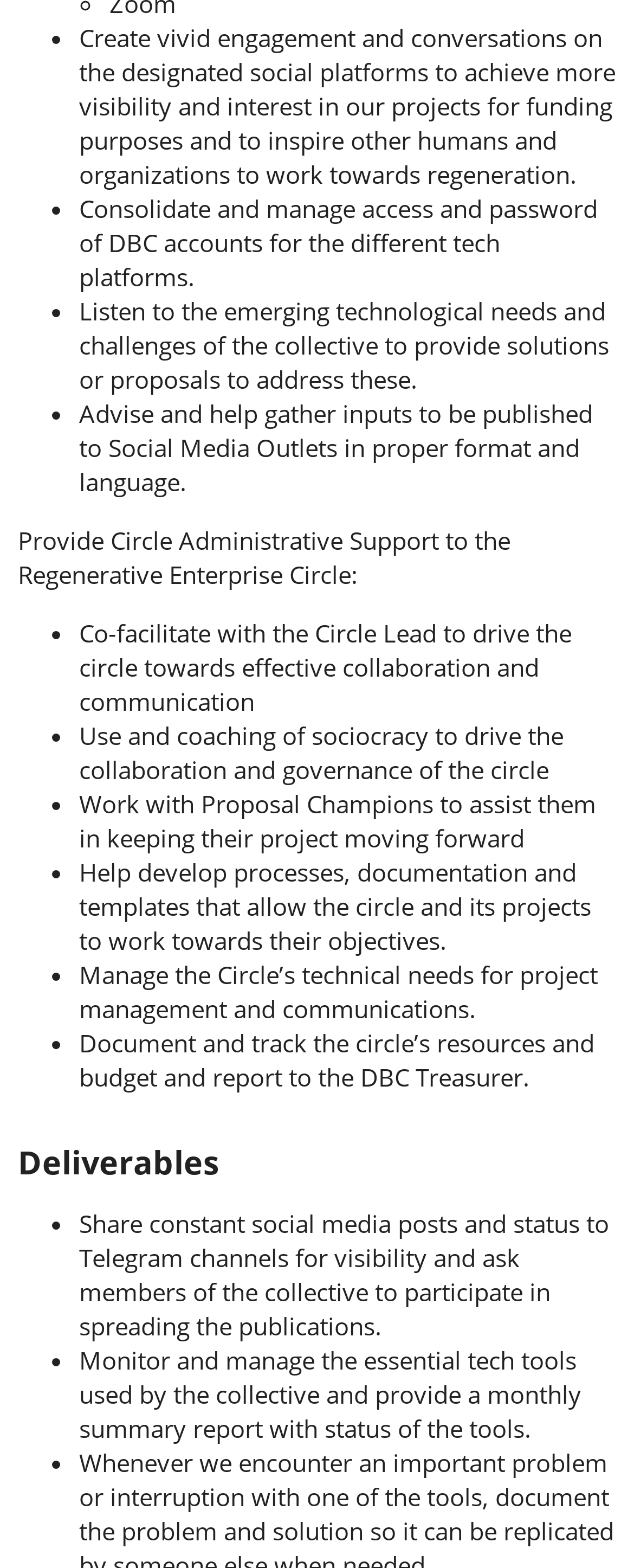Please reply to the following question using a single word or phrase: 
What is the purpose of documenting problems and solutions?

For replication